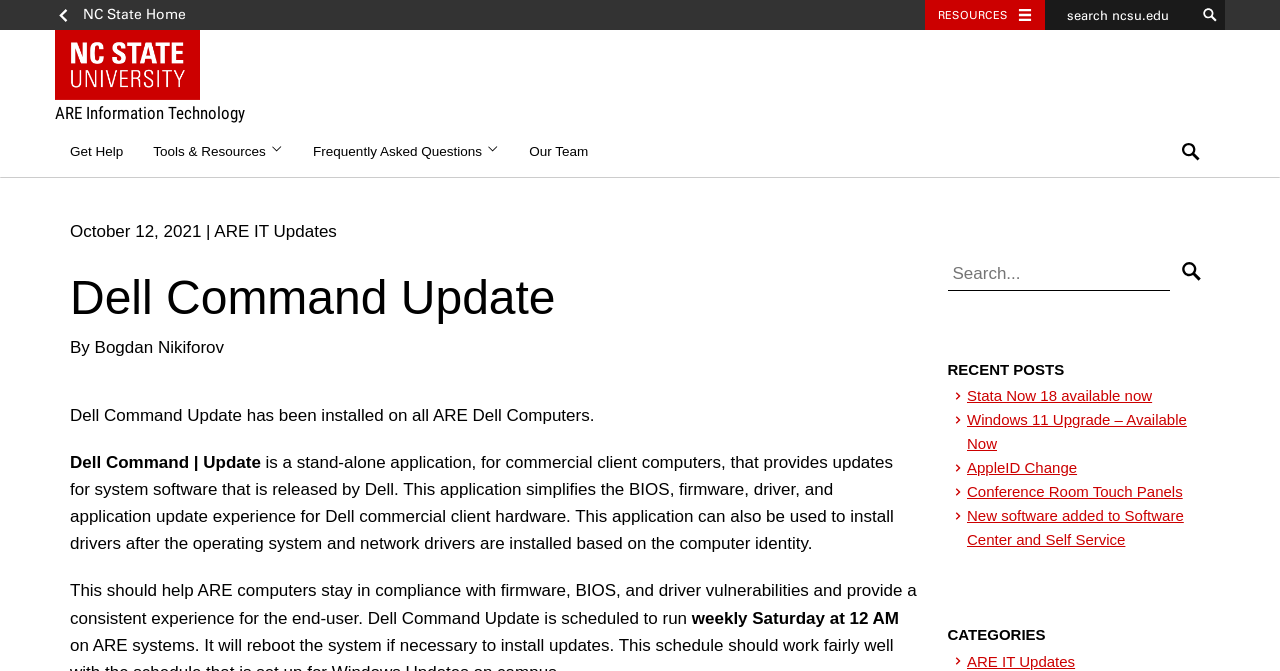Determine the bounding box coordinates of the target area to click to execute the following instruction: "View Frequently Asked Questions."

[0.233, 0.189, 0.402, 0.263]